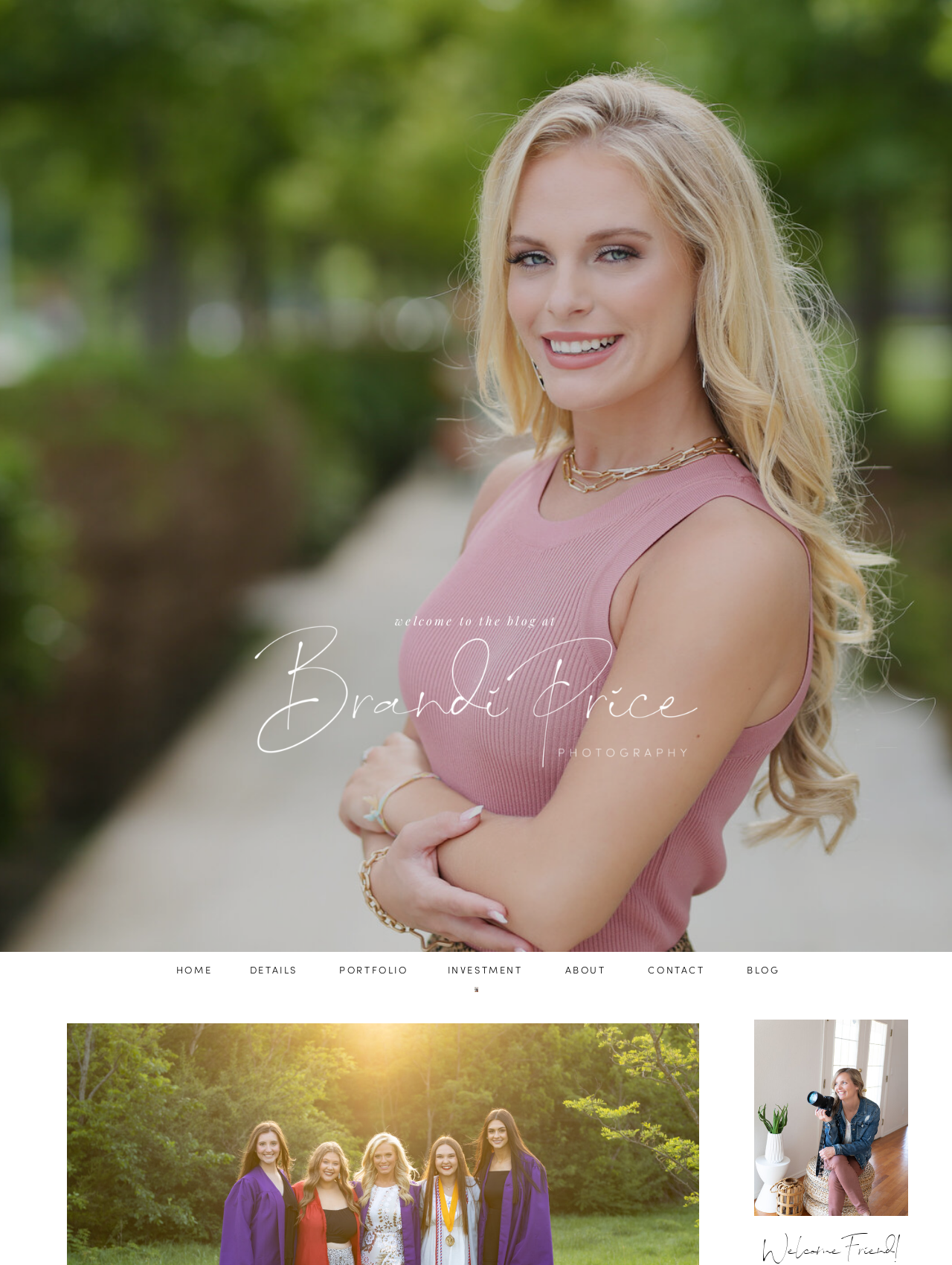What is the heading above the top navigation bar?
Answer the question with a single word or phrase by looking at the picture.

welcome to the blog at